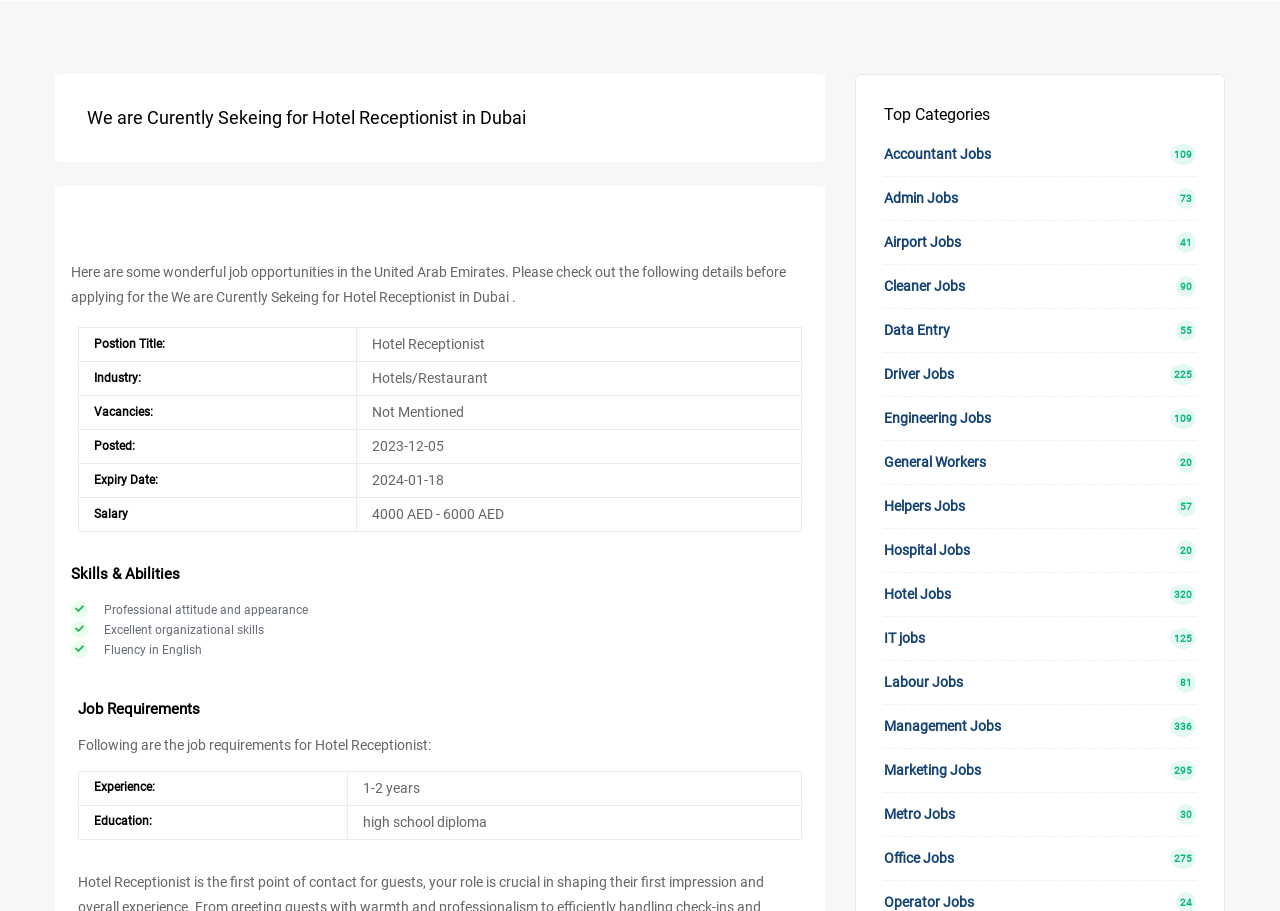What is the required experience for the job?
Look at the image and respond to the question as thoroughly as possible.

The required experience for the job is '1-2 years' as mentioned in the table under the 'Experience' heading.